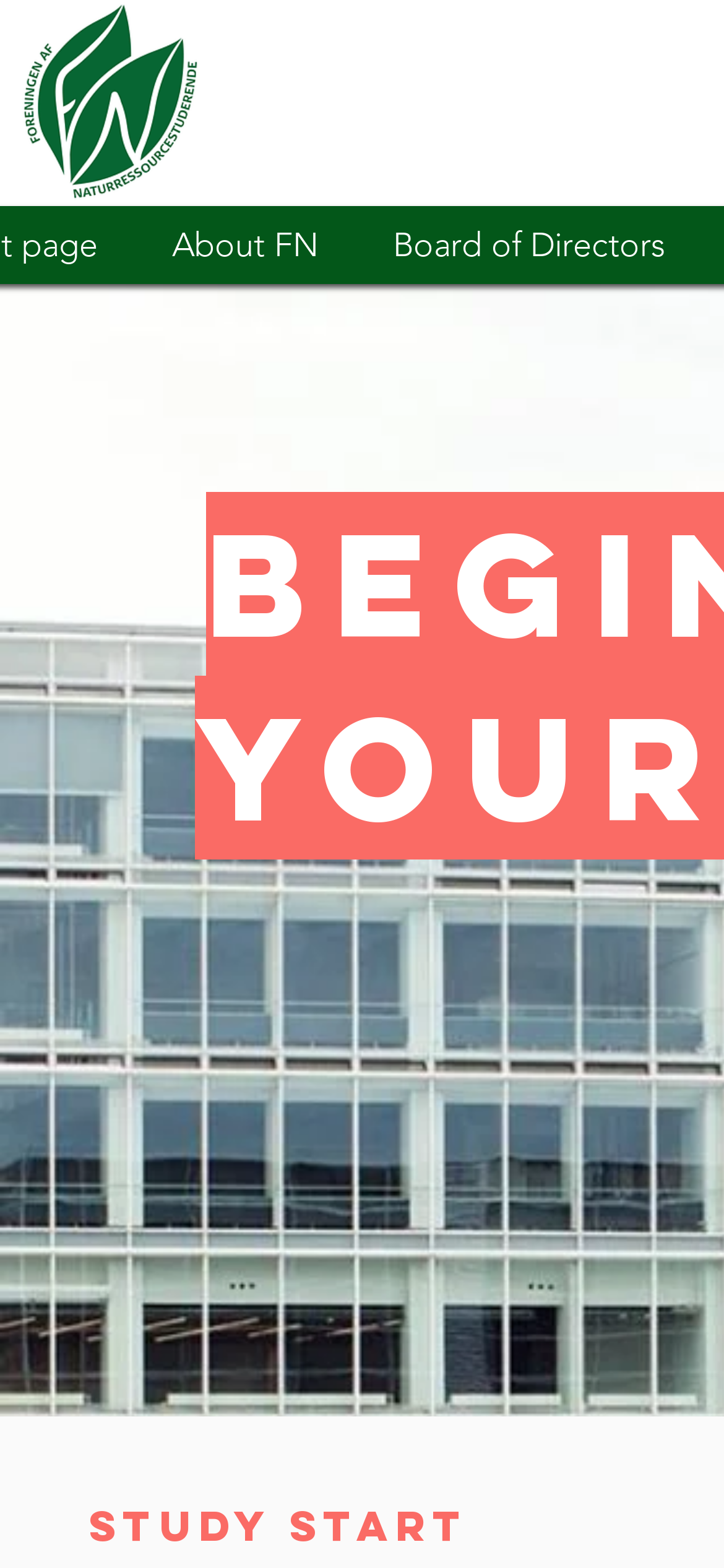Locate the bounding box coordinates for the element described below: "About FN". The coordinates must be four float values between 0 and 1, formatted as [left, top, right, bottom].

[0.199, 0.131, 0.478, 0.181]